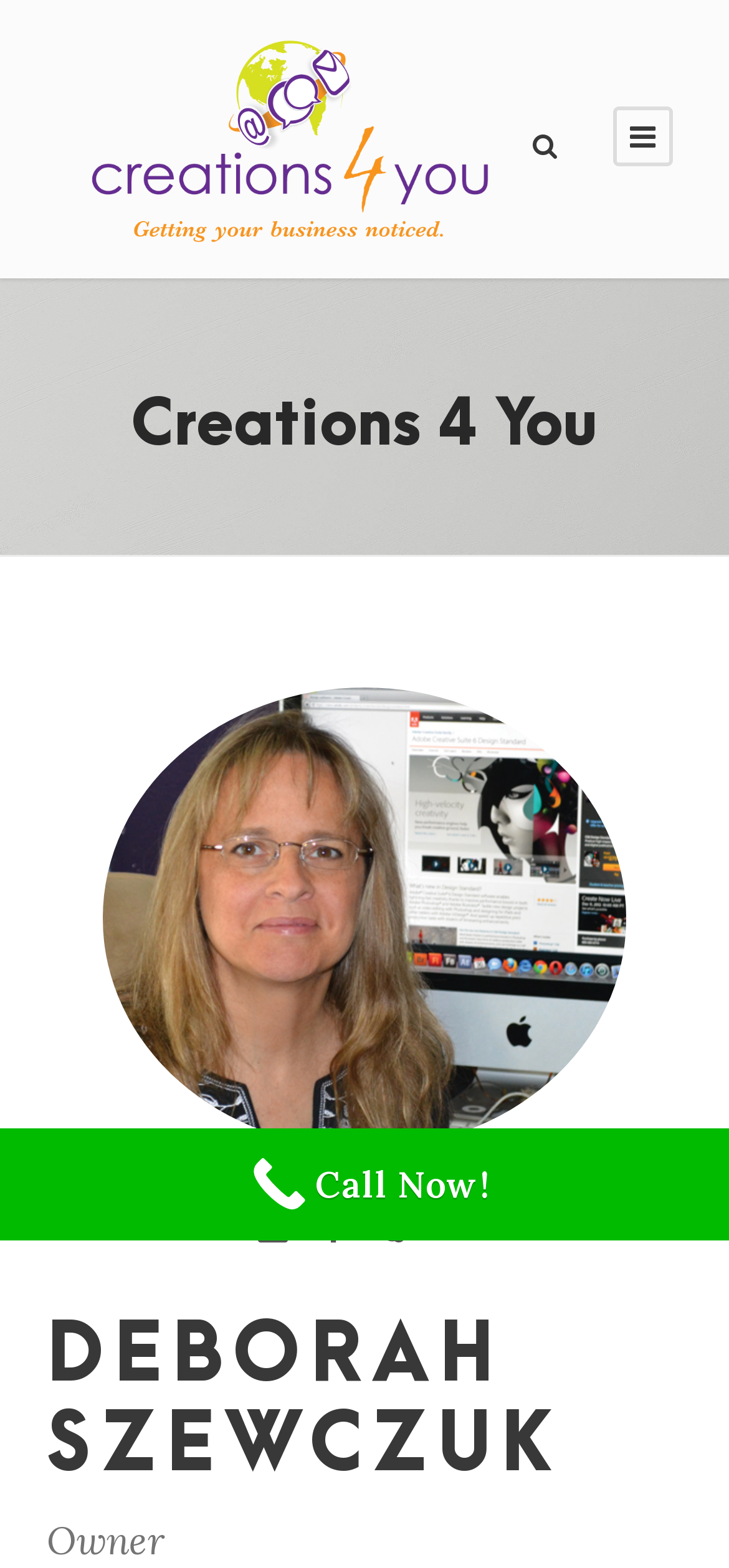From the webpage screenshot, predict the bounding box of the UI element that matches this description: "title="Creations 4 You"".

[0.077, 0.074, 0.718, 0.098]